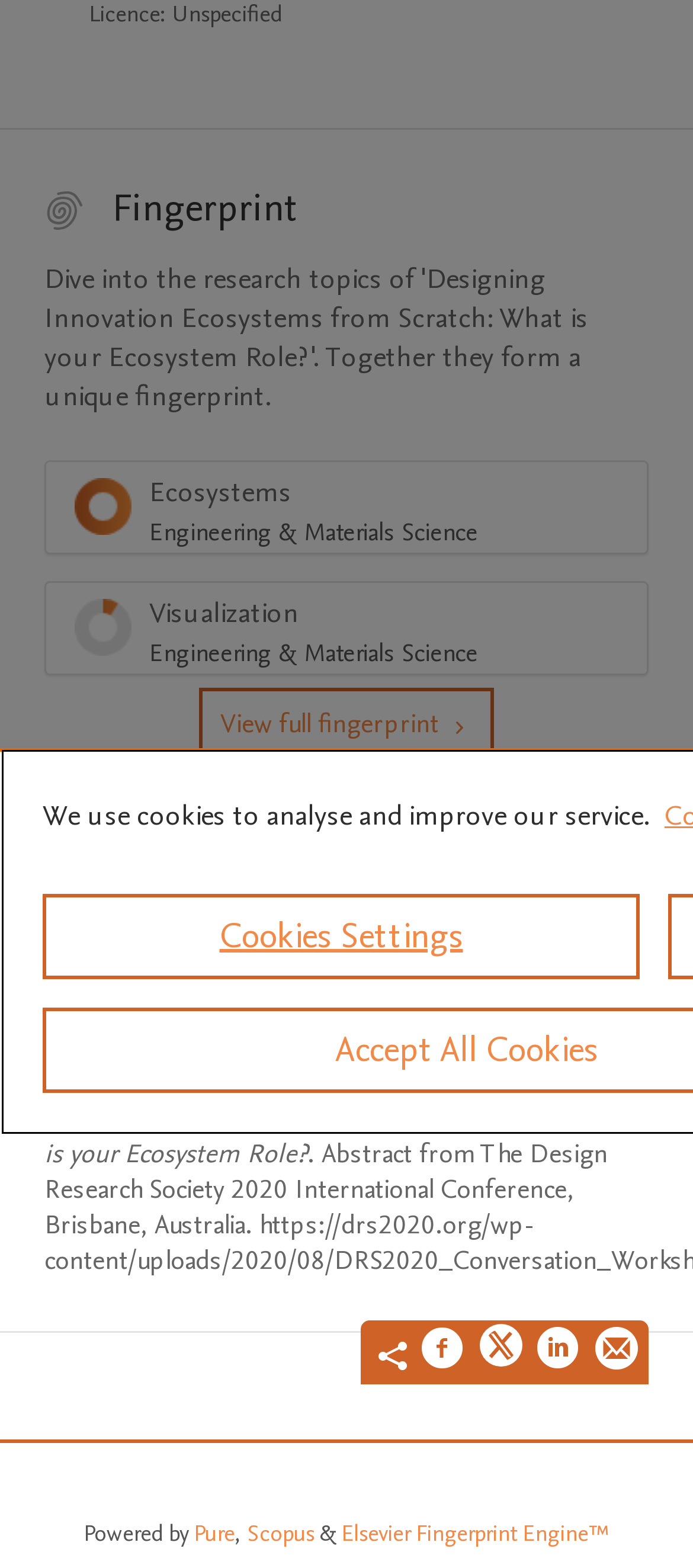Locate the bounding box for the described UI element: "aria-label="Share by email"". Ensure the coordinates are four float numbers between 0 and 1, formatted as [left, top, right, bottom].

[0.859, 0.584, 0.921, 0.62]